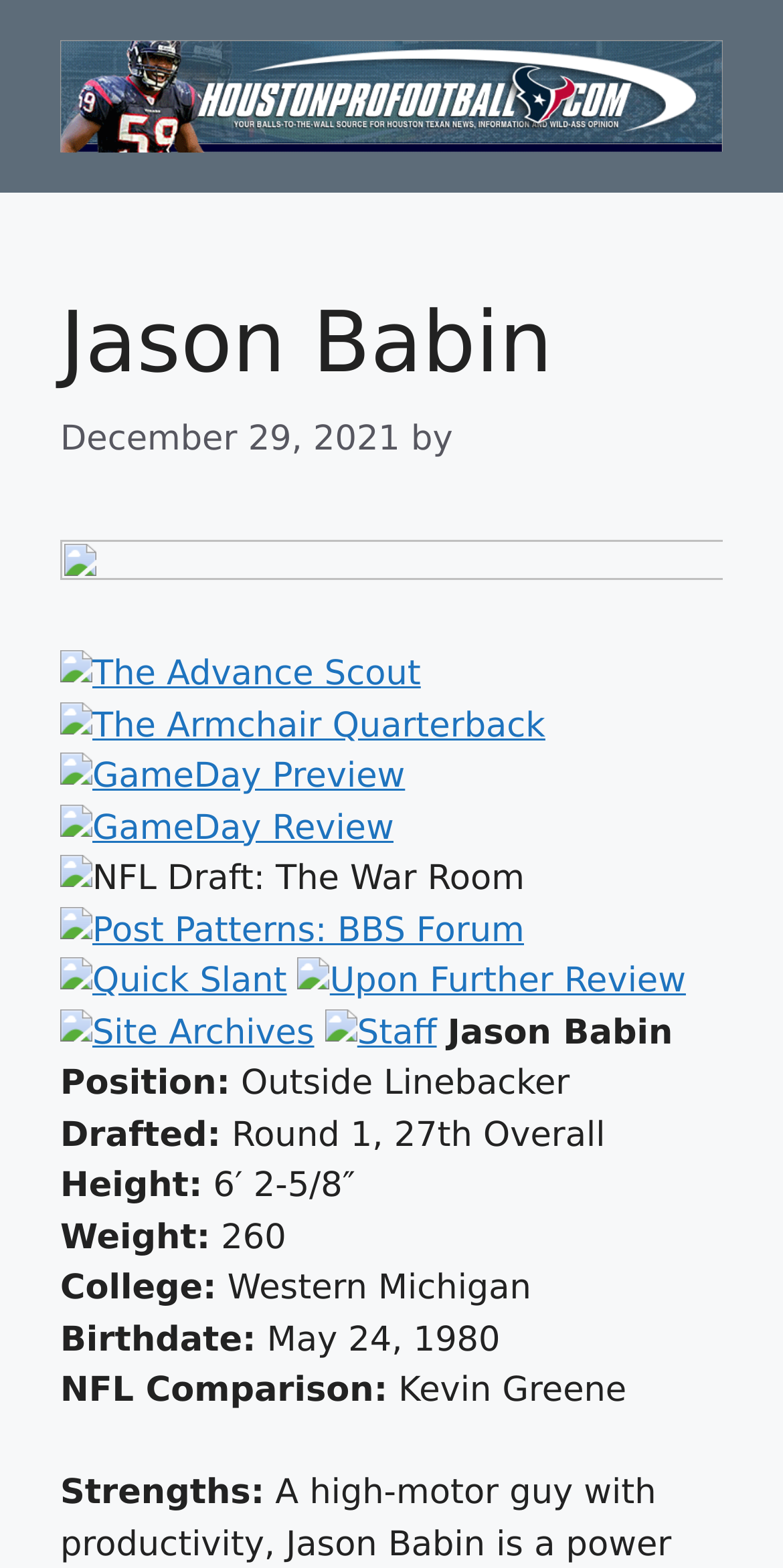Identify the bounding box coordinates of the region that needs to be clicked to carry out this instruction: "view Jason Babin's profile". Provide these coordinates as four float numbers ranging from 0 to 1, i.e., [left, top, right, bottom].

[0.077, 0.186, 0.923, 0.251]